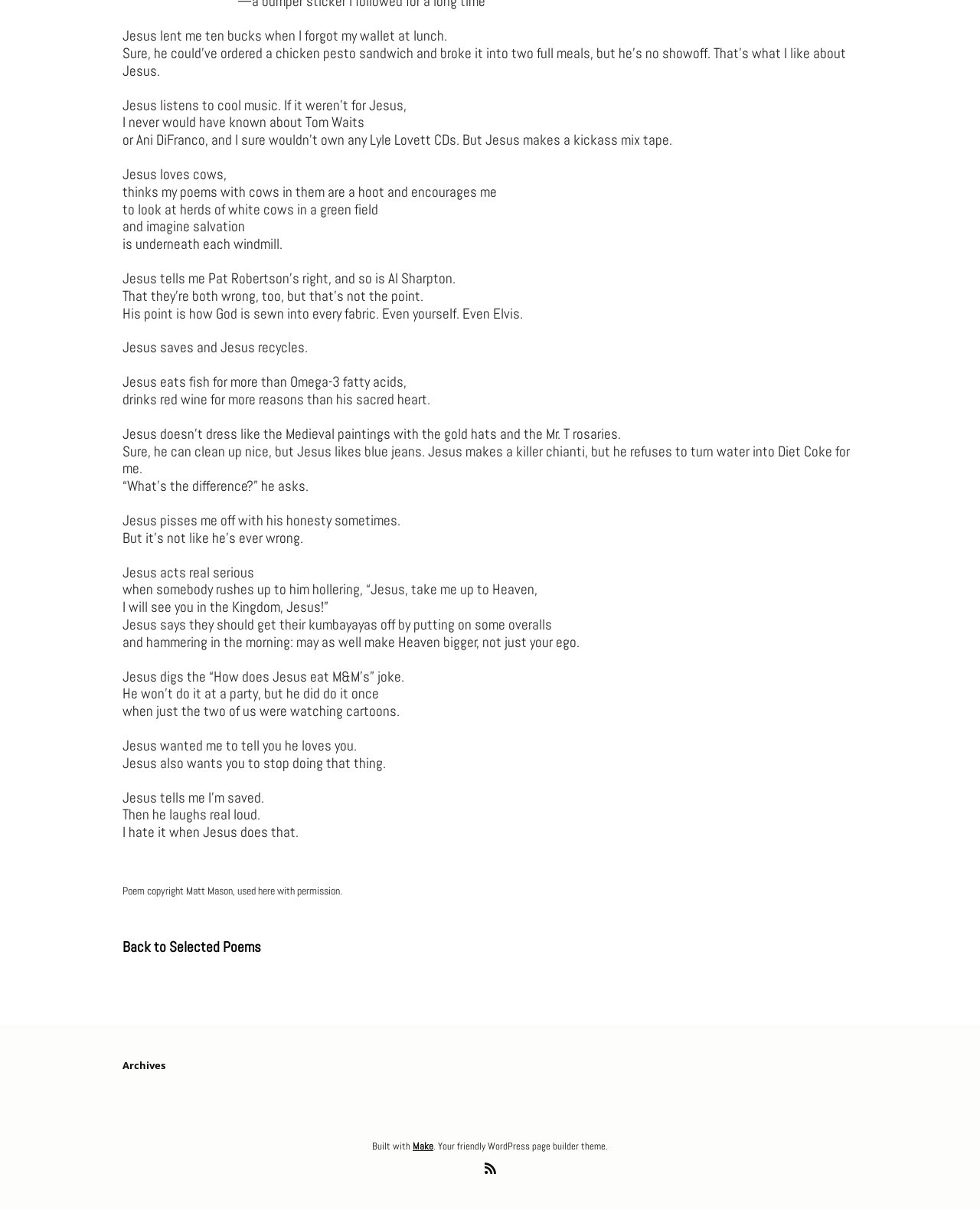Determine the bounding box of the UI component based on this description: "Back to Selected Poems". The bounding box coordinates should be four float values between 0 and 1, i.e., [left, top, right, bottom].

[0.125, 0.775, 0.266, 0.79]